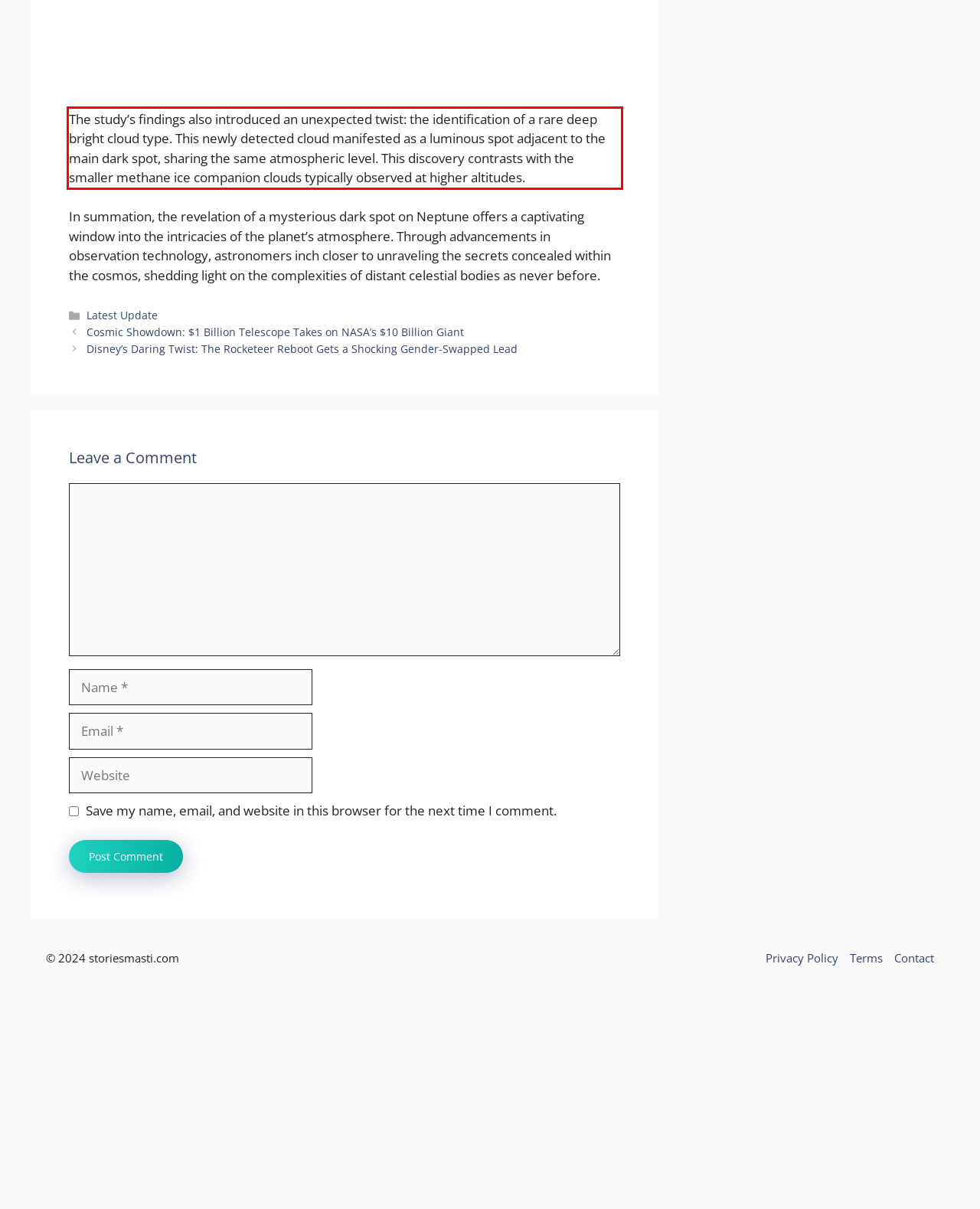Look at the provided screenshot of the webpage and perform OCR on the text within the red bounding box.

The study’s findings also introduced an unexpected twist: the identification of a rare deep bright cloud type. This newly detected cloud manifested as a luminous spot adjacent to the main dark spot, sharing the same atmospheric level. This discovery contrasts with the smaller methane ice companion clouds typically observed at higher altitudes.